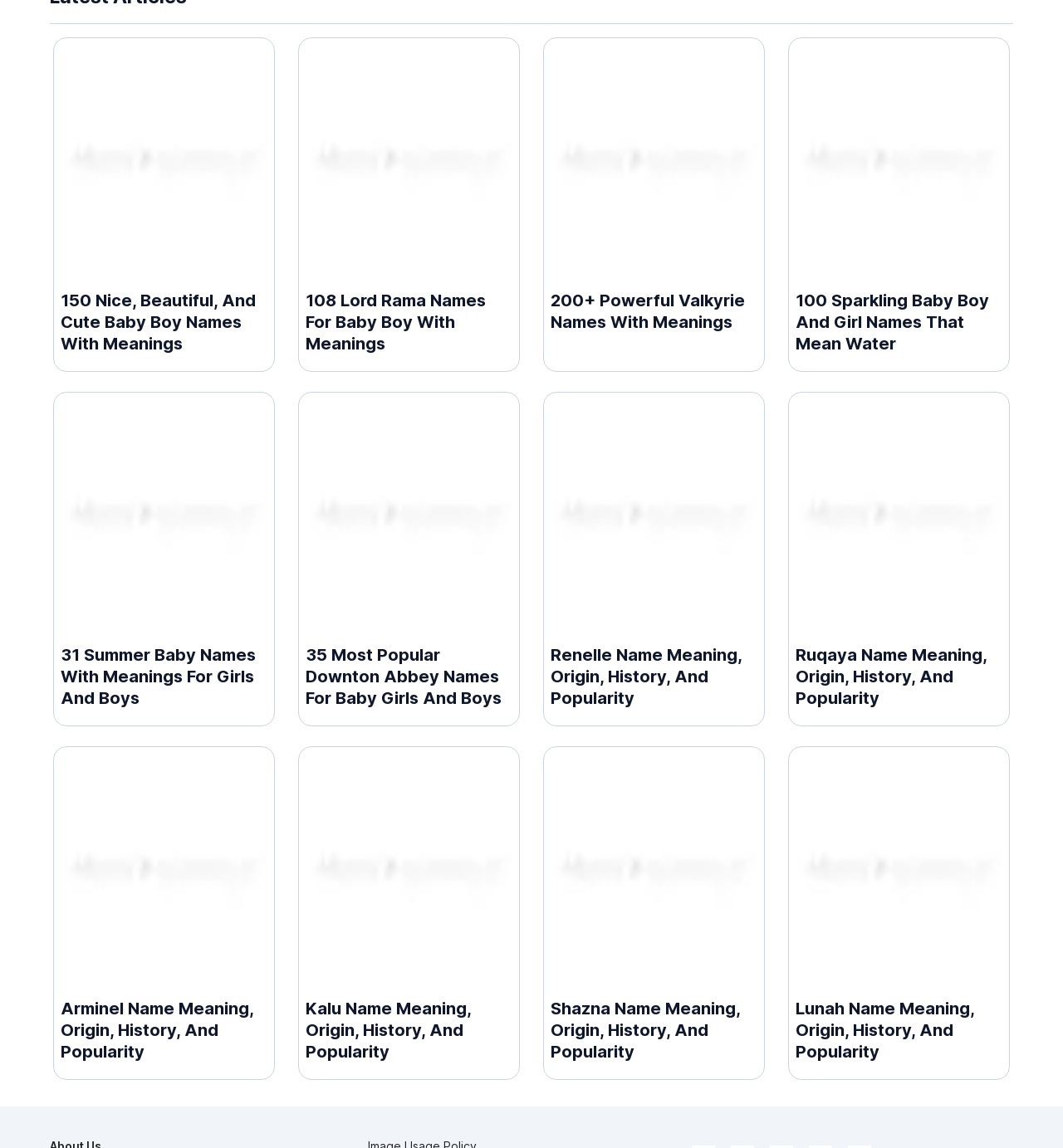Provide the bounding box coordinates for the area that should be clicked to complete the instruction: "Check the meaning of Renelle name".

[0.518, 0.348, 0.712, 0.62]